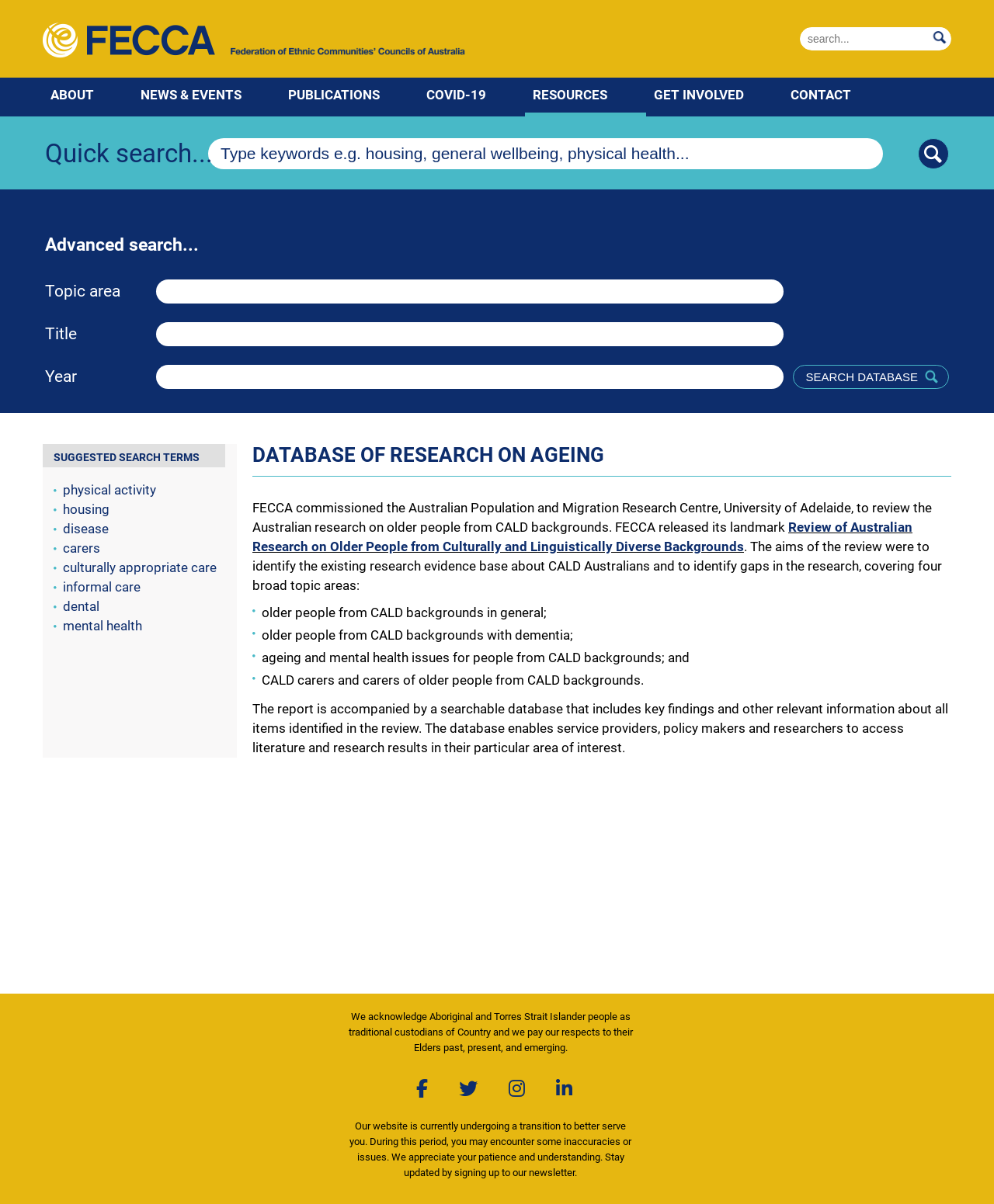Bounding box coordinates are specified in the format (top-left x, top-left y, bottom-right x, bottom-right y). All values are floating point numbers bounded between 0 and 1. Please provide the bounding box coordinate of the region this sentence describes: News & Events

[0.134, 0.064, 0.282, 0.097]